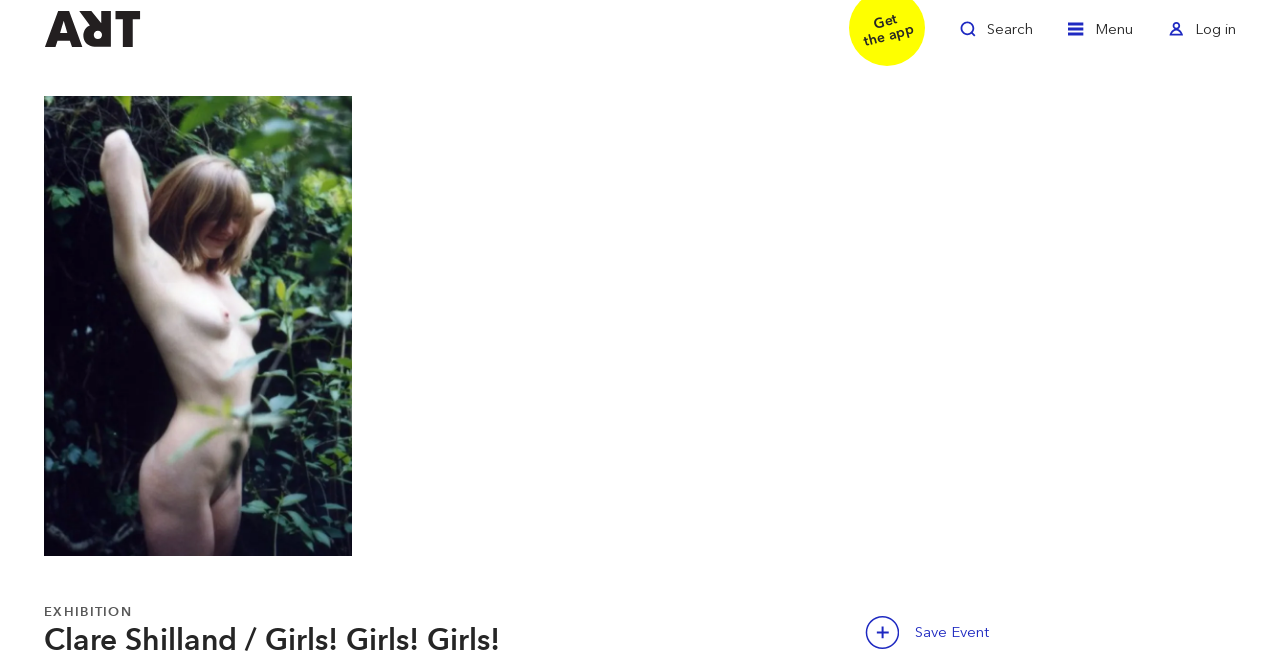What is the purpose of the 'Save this event' button?
Please answer the question with as much detail as possible using the screenshot.

Based on the webpage, the 'Save this event' button is located below the exhibition title and image, suggesting that it is related to the event being displayed. The button's text 'Save Event' also implies that it allows users to save the event for later reference or tracking.